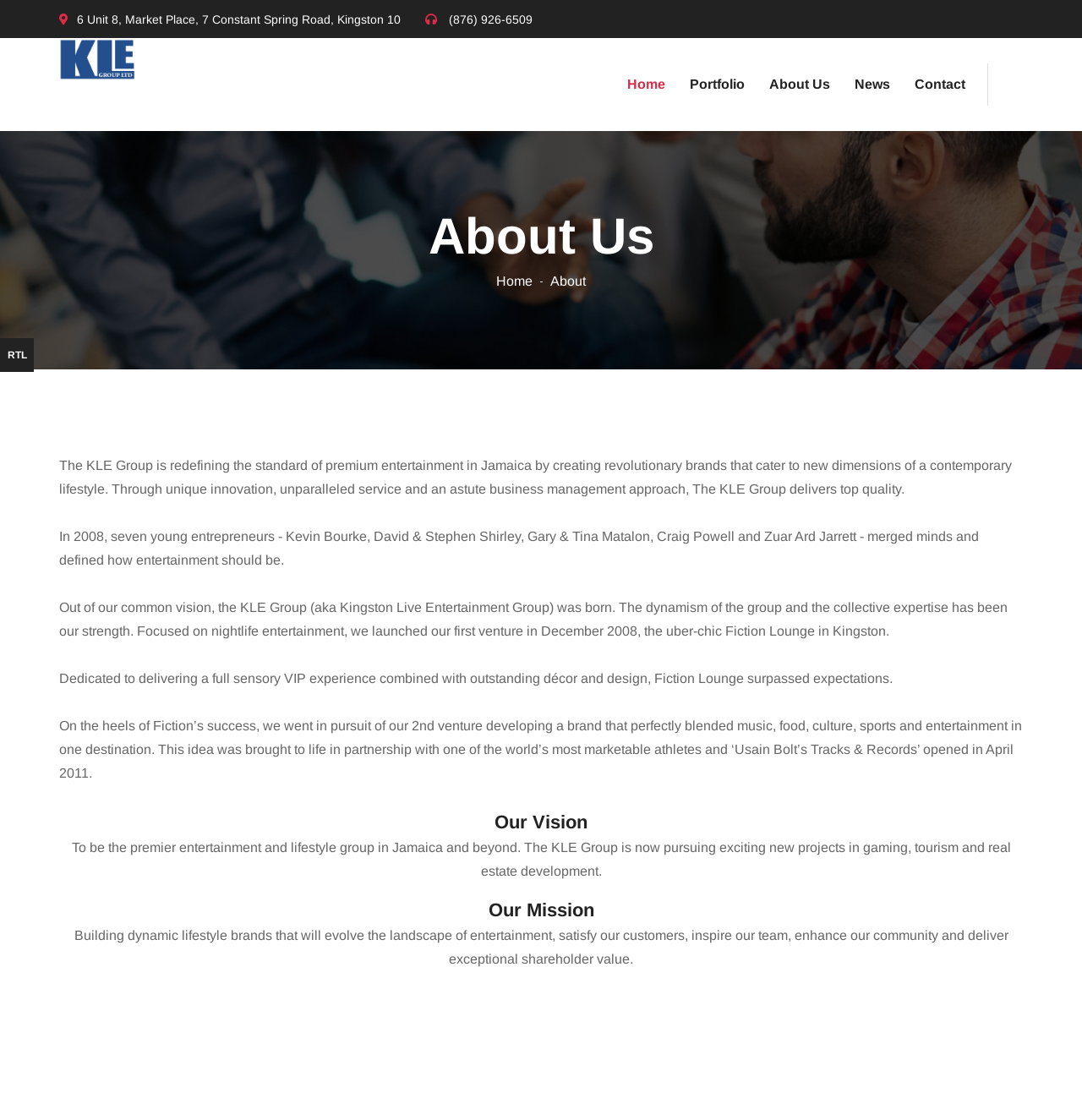Given the element description About Us, identify the bounding box coordinates for the UI element on the webpage screenshot. The format should be (top-left x, top-left y, bottom-right x, bottom-right y), with values between 0 and 1.

[0.711, 0.064, 0.767, 0.087]